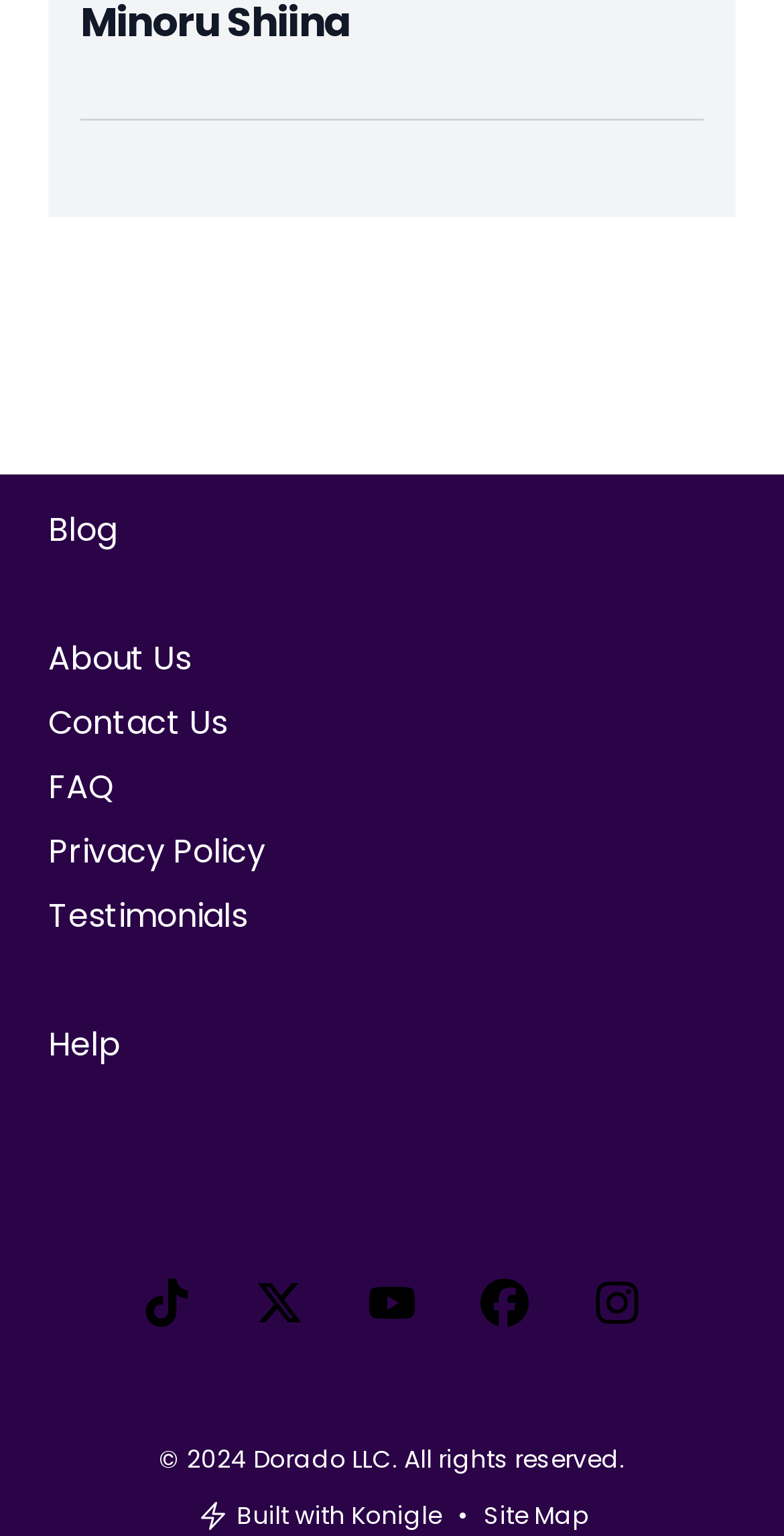Provide a short, one-word or phrase answer to the question below:
How many navigation links are there?

7